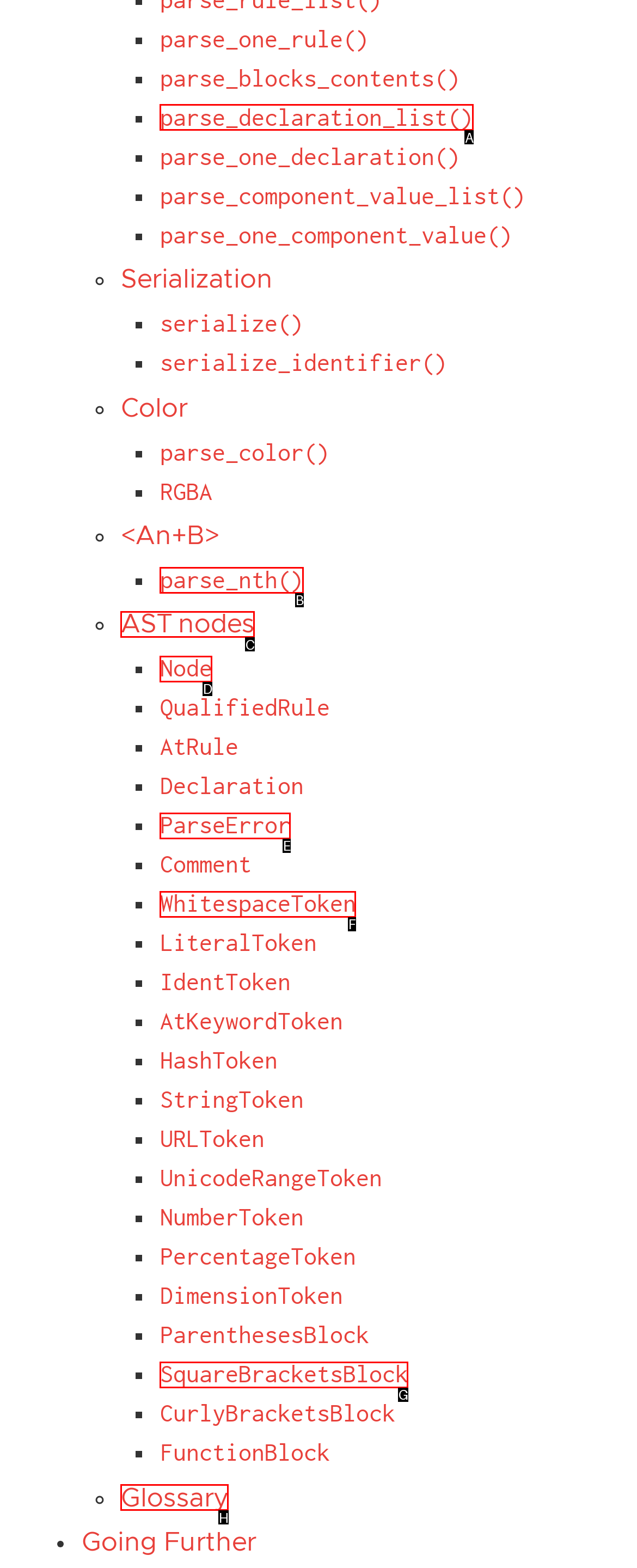Please determine which option aligns with the description: AST nodes. Respond with the option’s letter directly from the available choices.

C